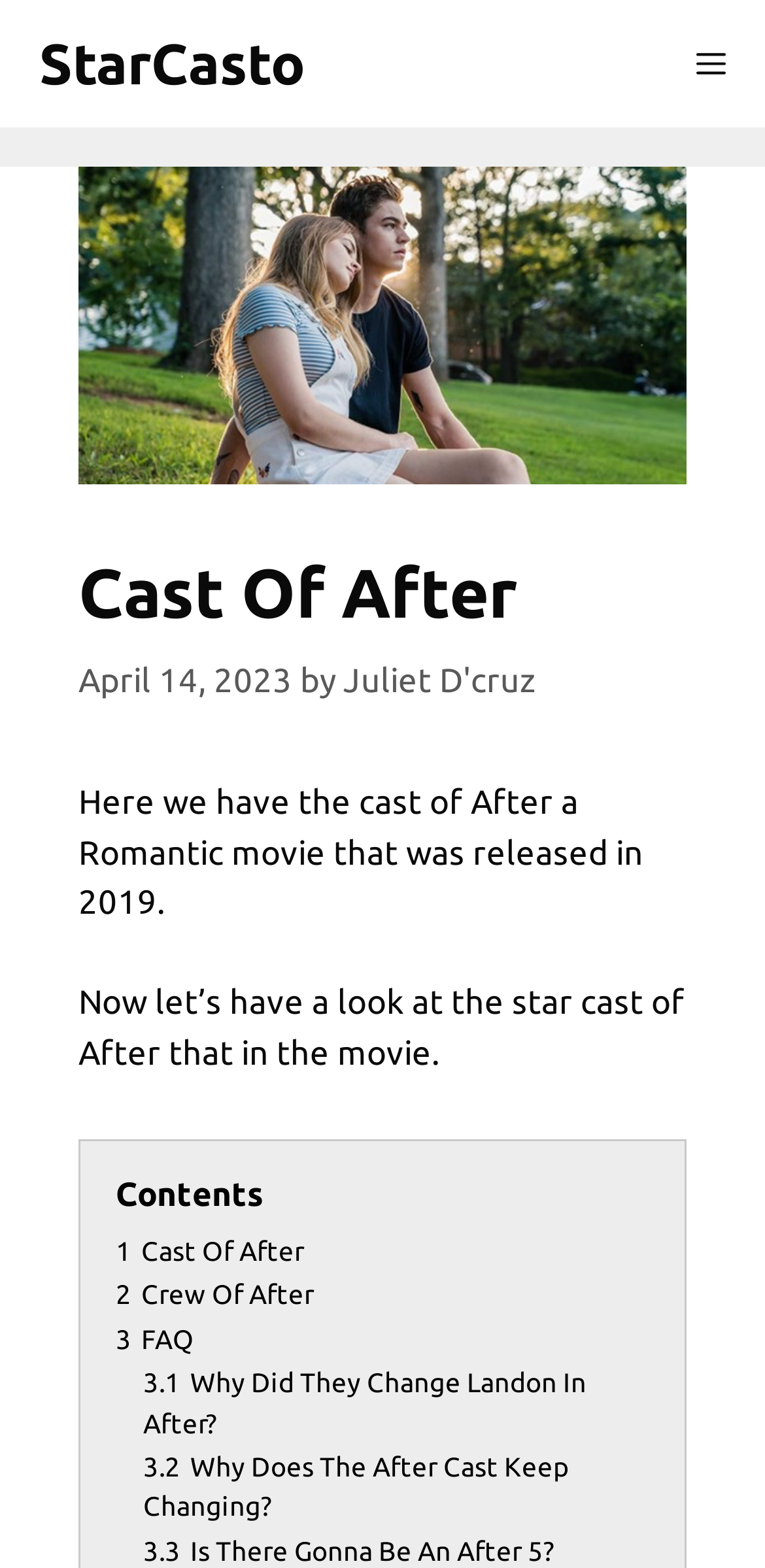Please indicate the bounding box coordinates of the element's region to be clicked to achieve the instruction: "View the cast of After". Provide the coordinates as four float numbers between 0 and 1, i.e., [left, top, right, bottom].

[0.151, 0.788, 0.397, 0.808]